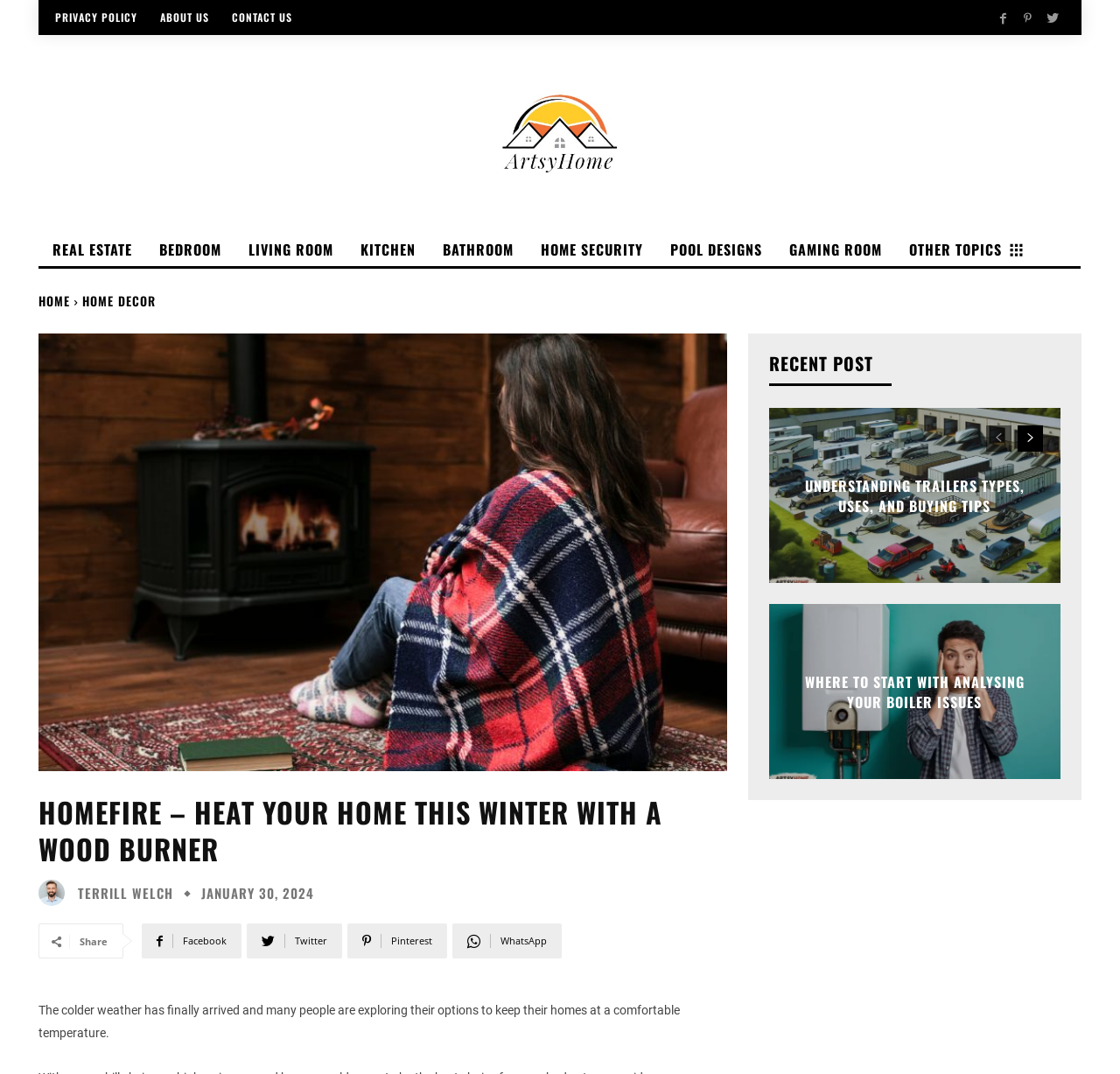How many social media links are there on the webpage?
From the image, respond with a single word or phrase.

4